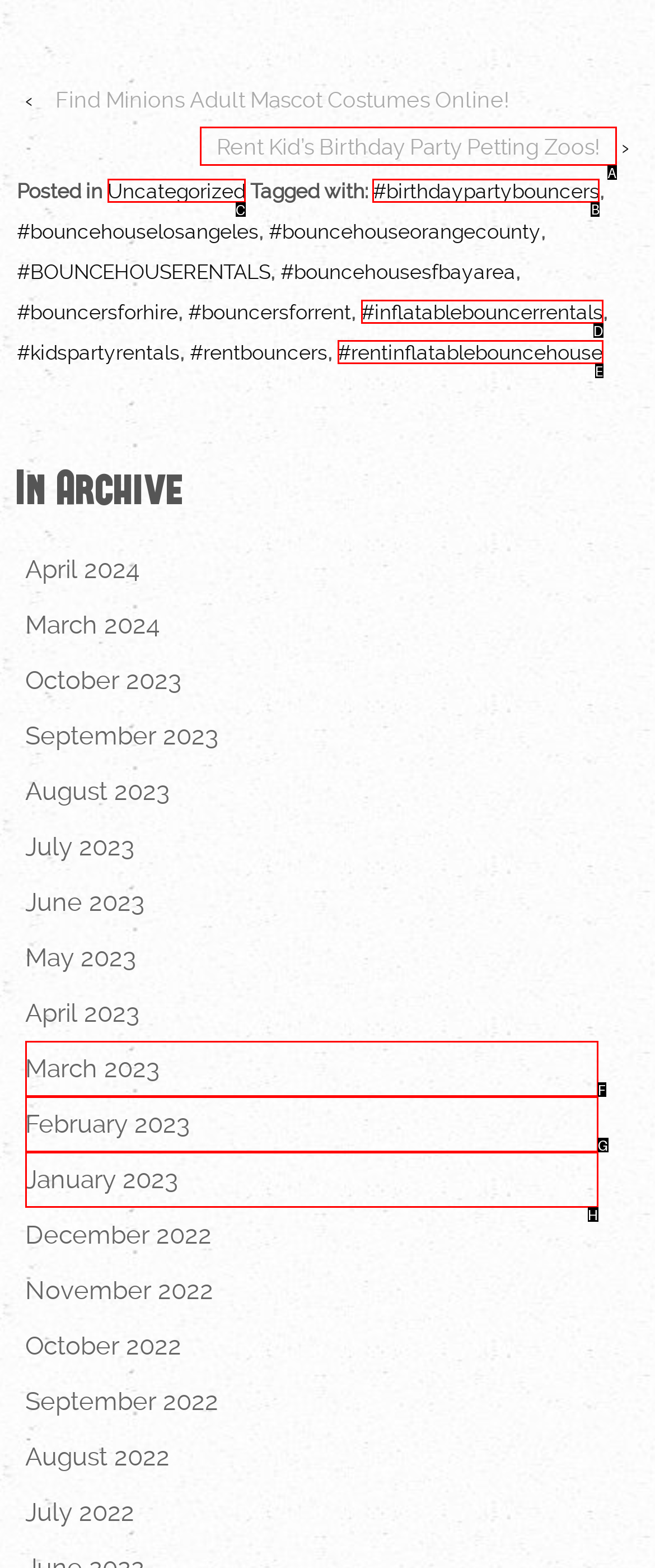To execute the task: Click on '#birthdaypartybouncers' link, which one of the highlighted HTML elements should be clicked? Answer with the option's letter from the choices provided.

B